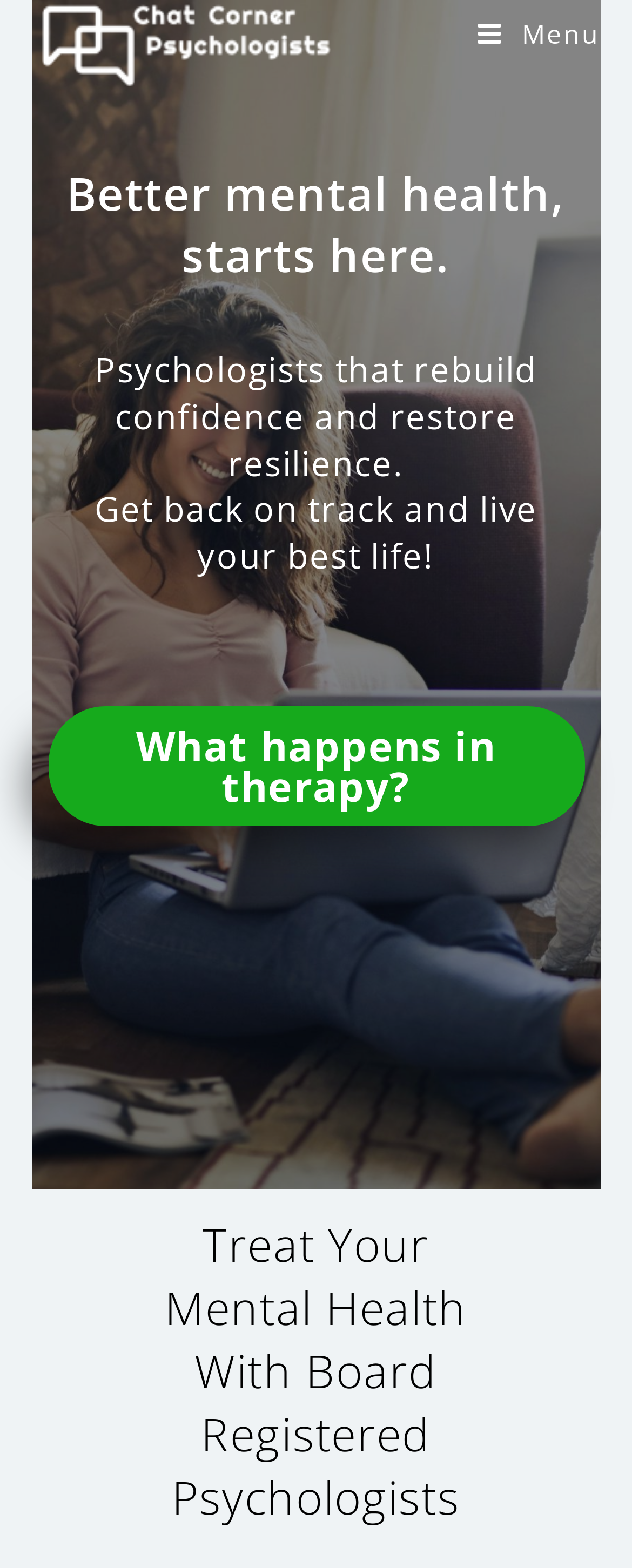What is the main theme of the website?
Use the image to answer the question with a single word or phrase.

Psychological Services